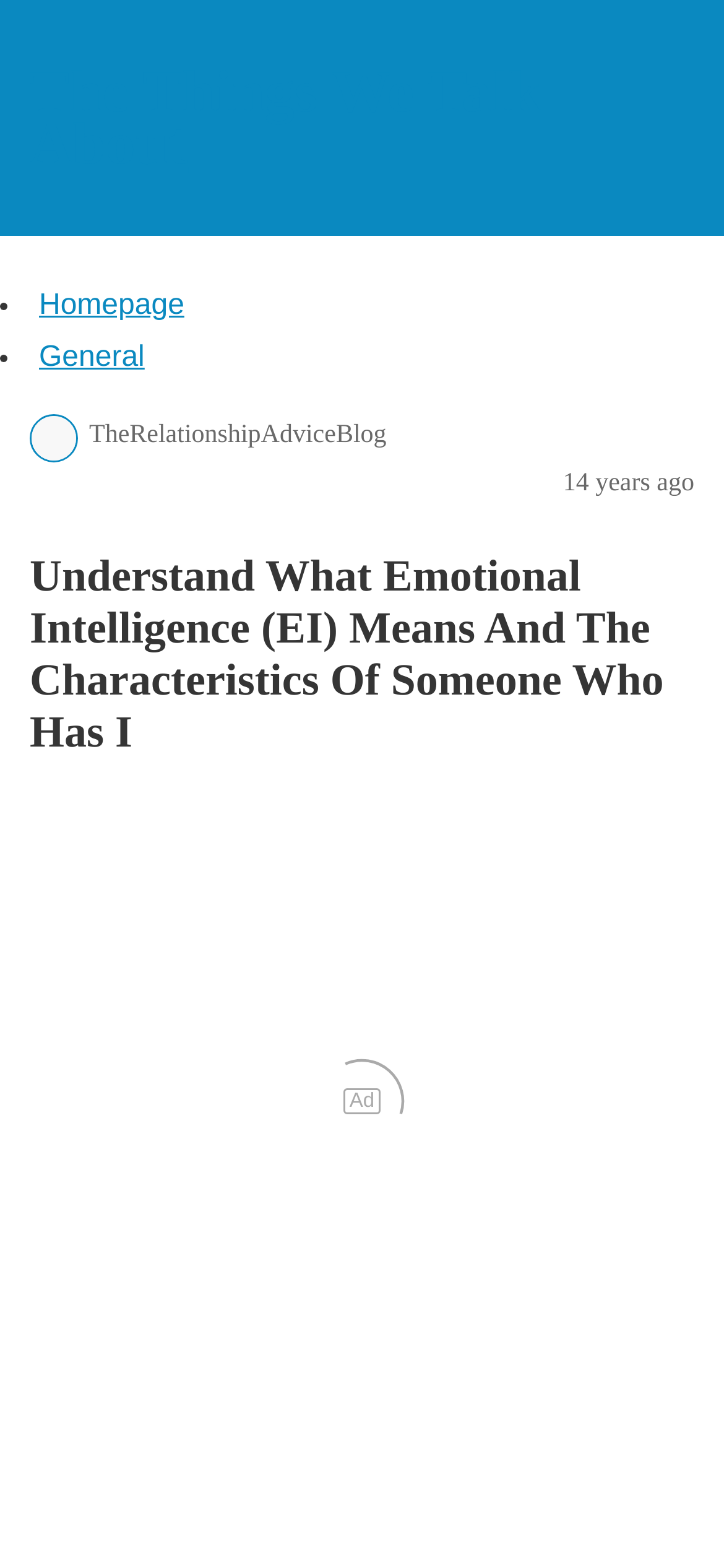Please provide a comprehensive answer to the question based on the screenshot: What is the name of the blog?

I found the answer by looking at the static text element with the bounding box coordinates [0.123, 0.269, 0.534, 0.286], which contains the text 'TheRelationshipAdviceBlog'.